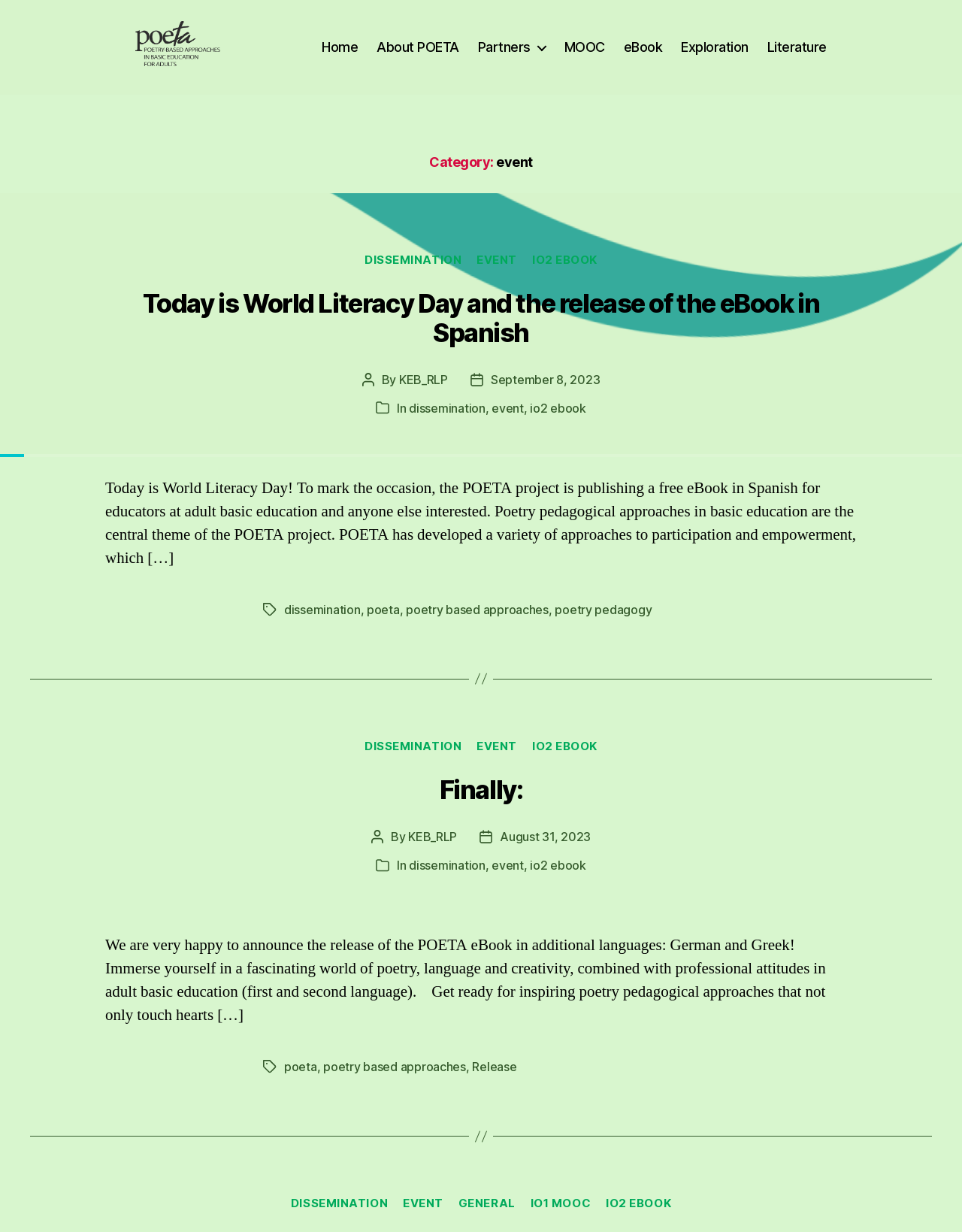Predict the bounding box coordinates of the UI element that matches this description: "poetry based approaches". The coordinates should be in the format [left, top, right, bottom] with each value between 0 and 1.

[0.422, 0.501, 0.57, 0.513]